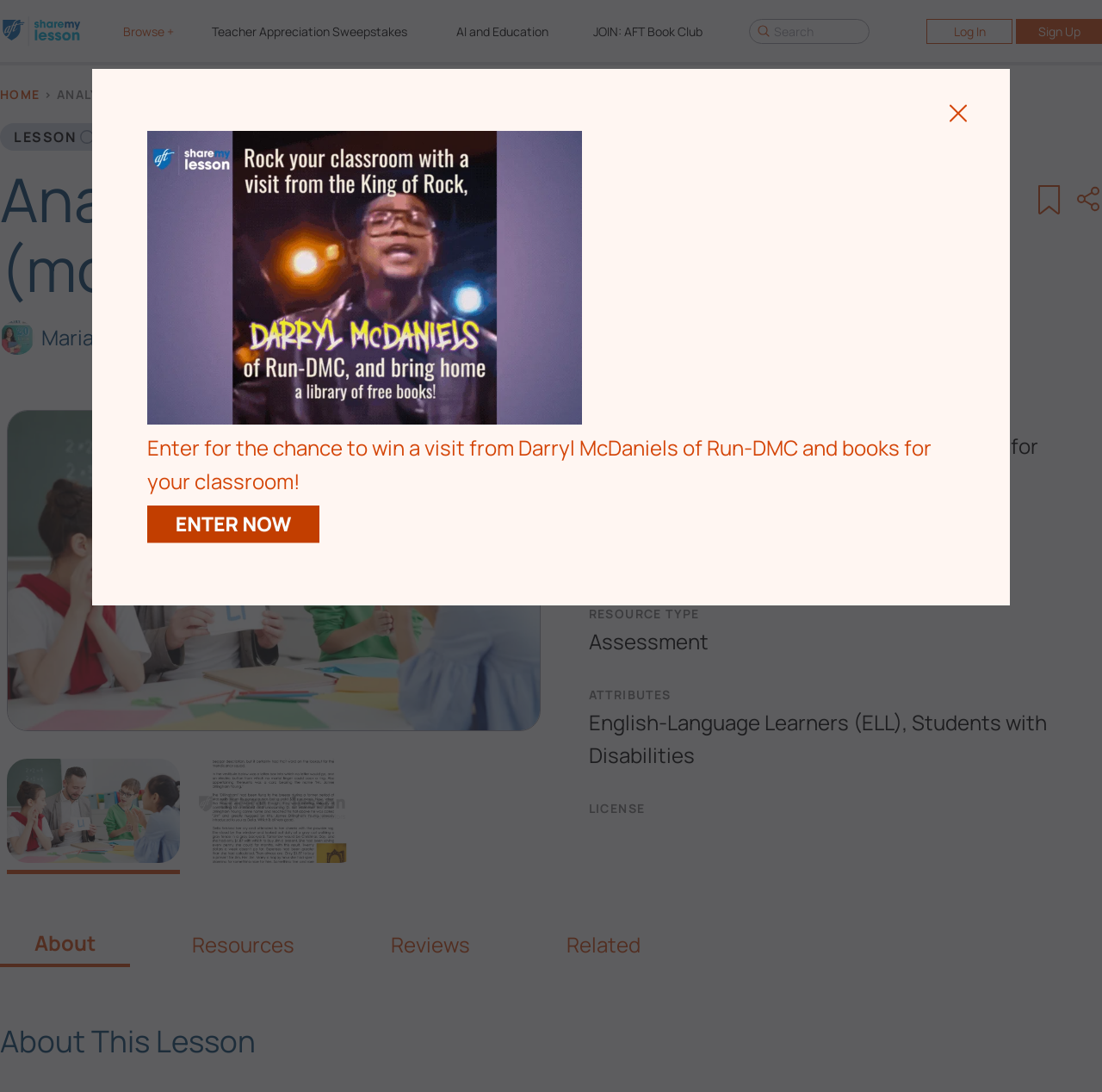Identify the bounding box coordinates for the region of the element that should be clicked to carry out the instruction: "go to Contact us page". The bounding box coordinates should be four float numbers between 0 and 1, i.e., [left, top, right, bottom].

None